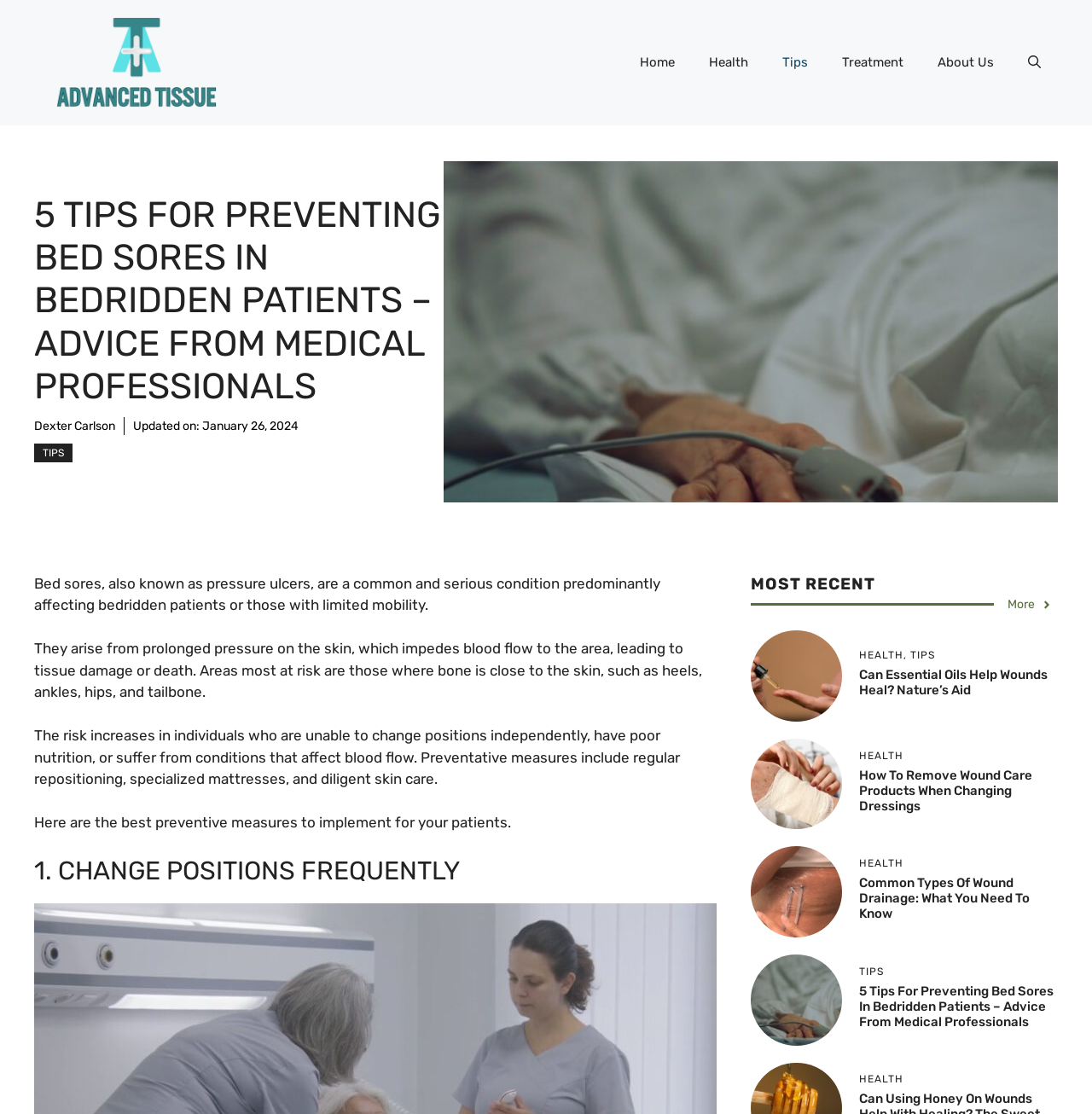Please determine the bounding box coordinates of the element to click on in order to accomplish the following task: "Read the article about 'Common Types Of Wound Drainage: What You Need To Know'". Ensure the coordinates are four float numbers ranging from 0 to 1, i.e., [left, top, right, bottom].

[0.786, 0.786, 0.969, 0.827]